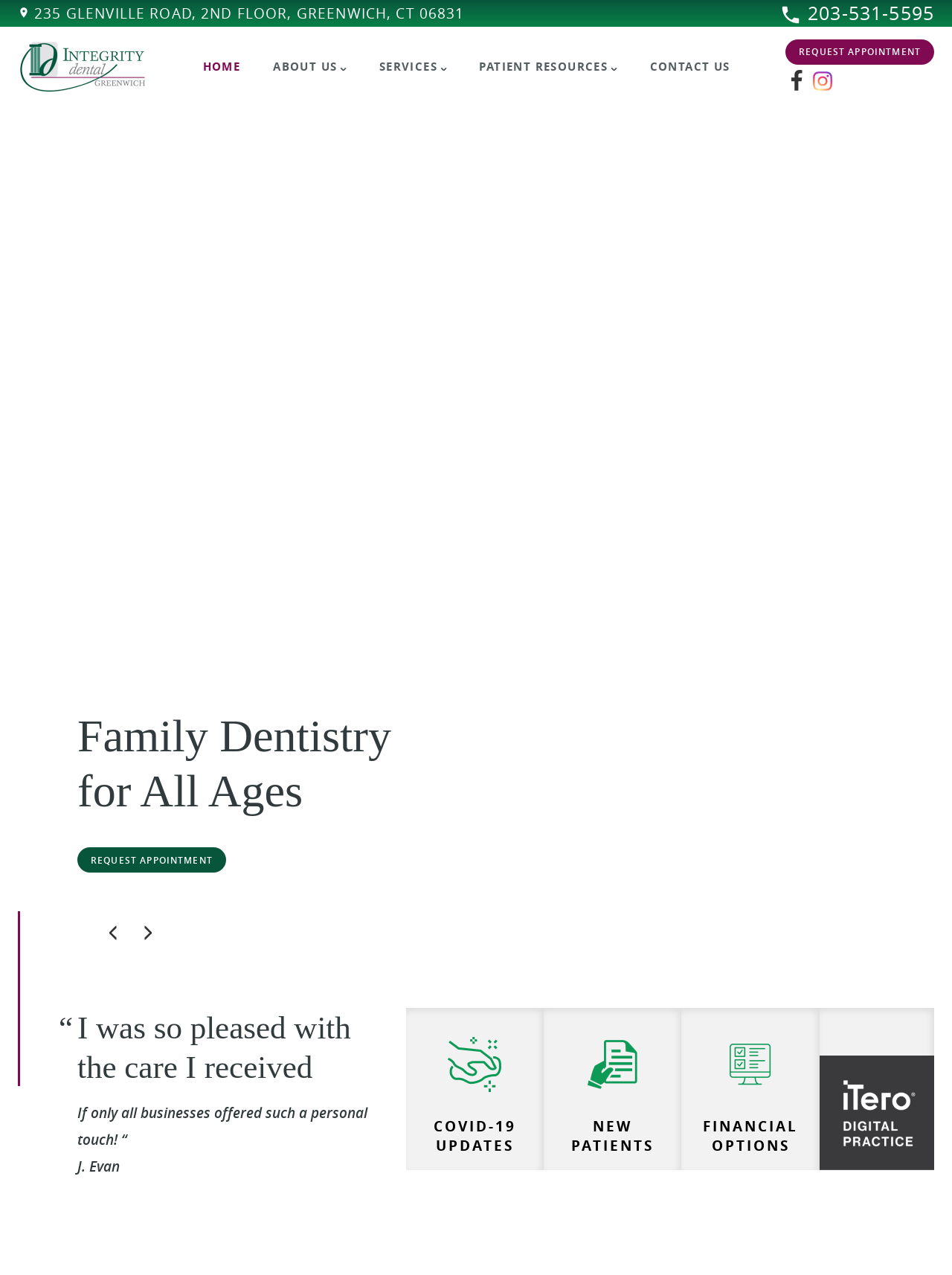What is the phone number to contact Integrity Dental of Greenwich?
Analyze the image and deliver a detailed answer to the question.

I found the phone number by looking at the link element on the webpage, which is located at the top right corner of the page and has a bounding box of [0.819, 0.0, 0.981, 0.021]. The link text reads '203-531-5595'.